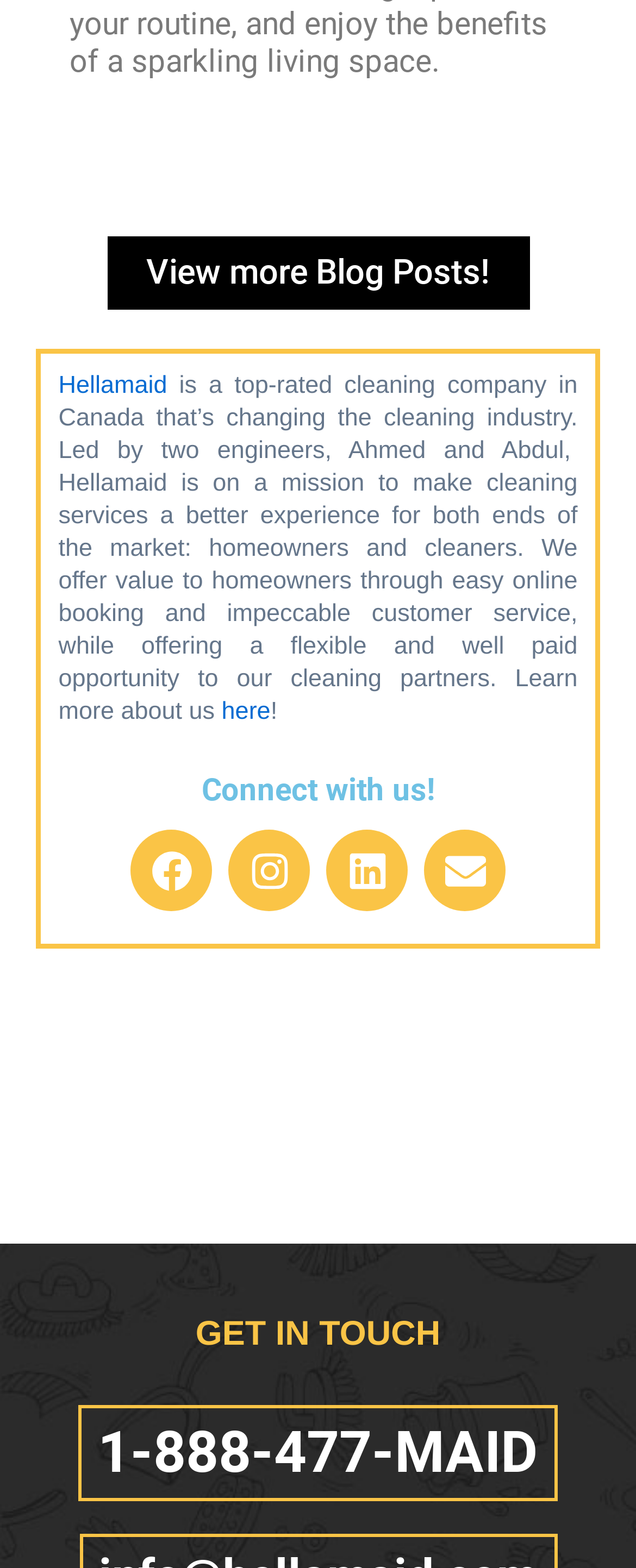Utilize the details in the image to thoroughly answer the following question: What is the name of the cleaning company?

The name of the cleaning company is mentioned in the StaticText element with the description 'is a top-rated cleaning company in Canada that’s changing the cleaning industry. Led by two engineers, Ahmed and Abdul,...' as 'Hellamaid'.